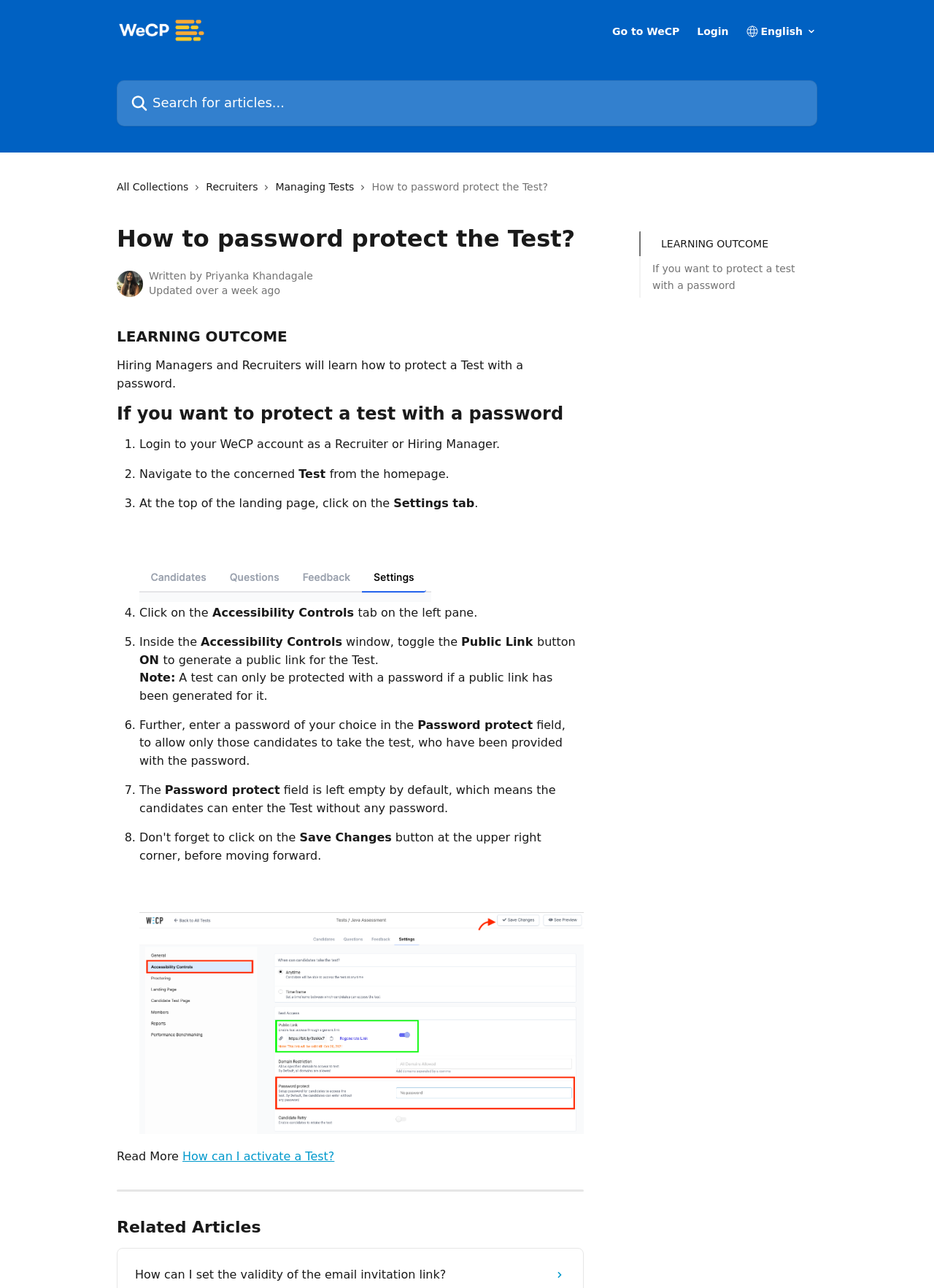Identify the main heading of the webpage and provide its text content.

If you want to protect a test with a password